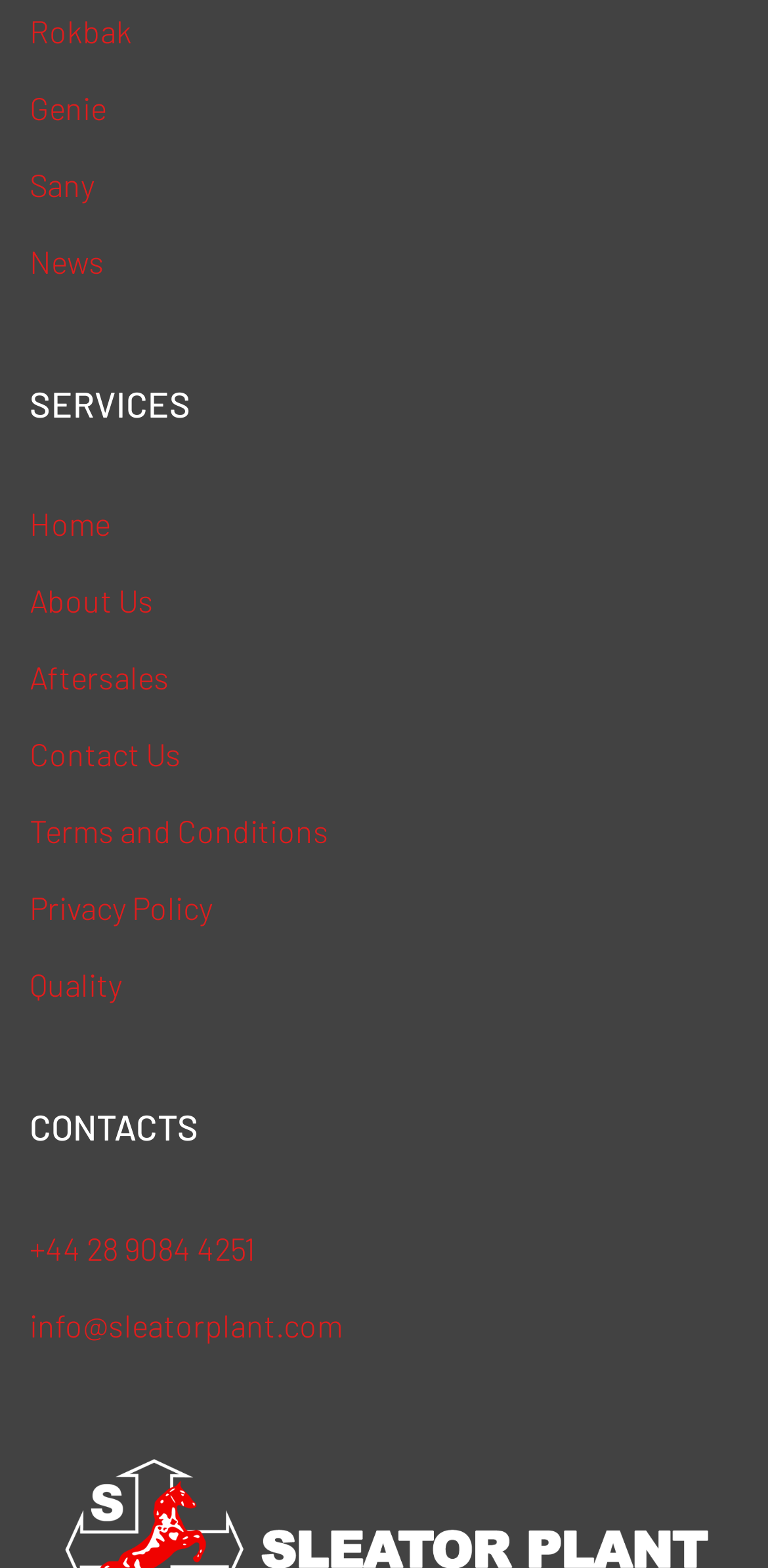Using details from the image, please answer the following question comprehensively:
What is the purpose of the 'Terms and Conditions' link?

The 'Terms and Conditions' link is likely provided to allow users to view the terms and conditions of the website or the services offered. This link is commonly found on websites and is used to inform users of the rules and regulations that apply to the website or service.